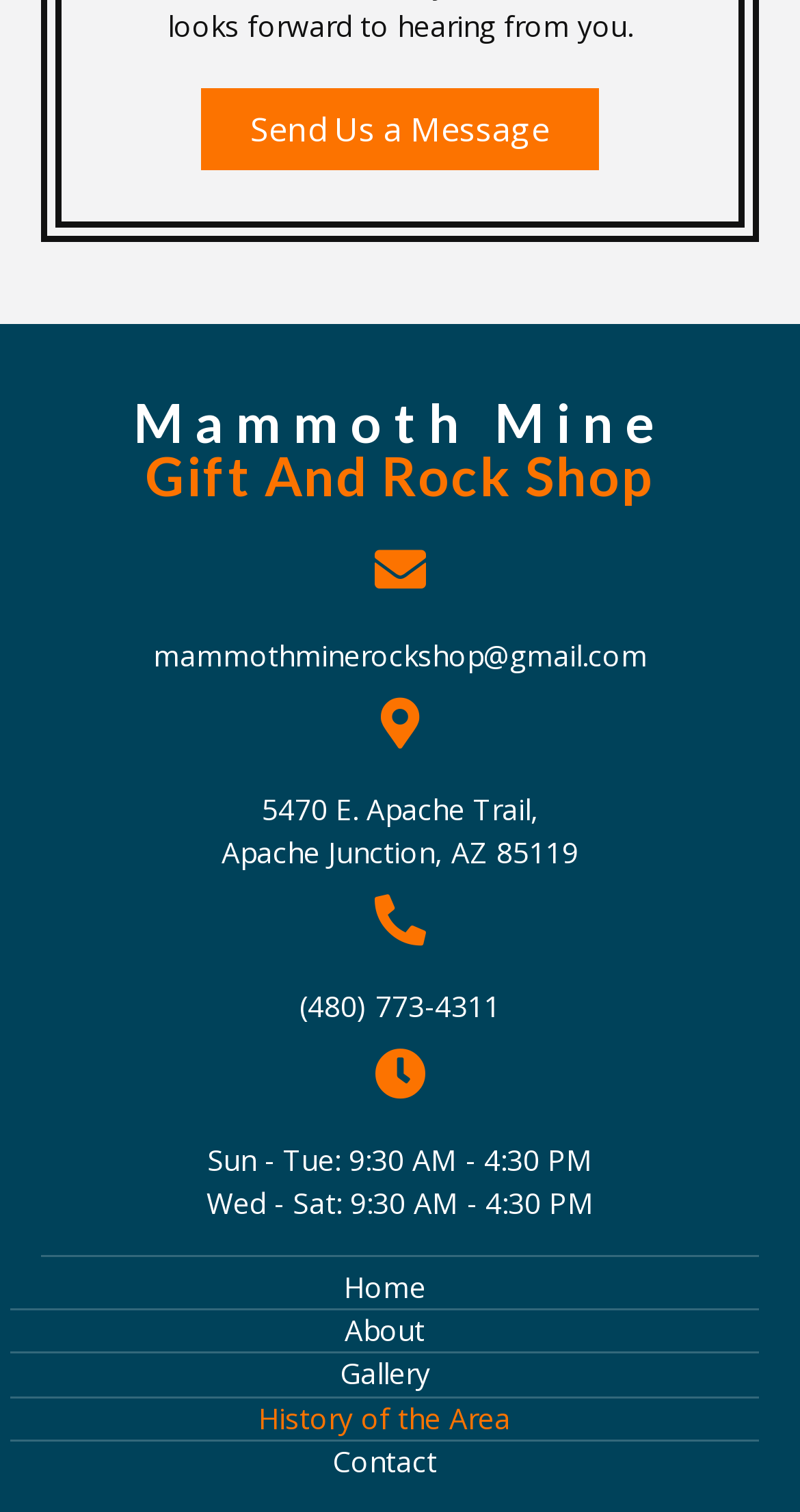Determine the bounding box coordinates for the area you should click to complete the following instruction: "Get directions to the shop".

[0.277, 0.523, 0.723, 0.576]